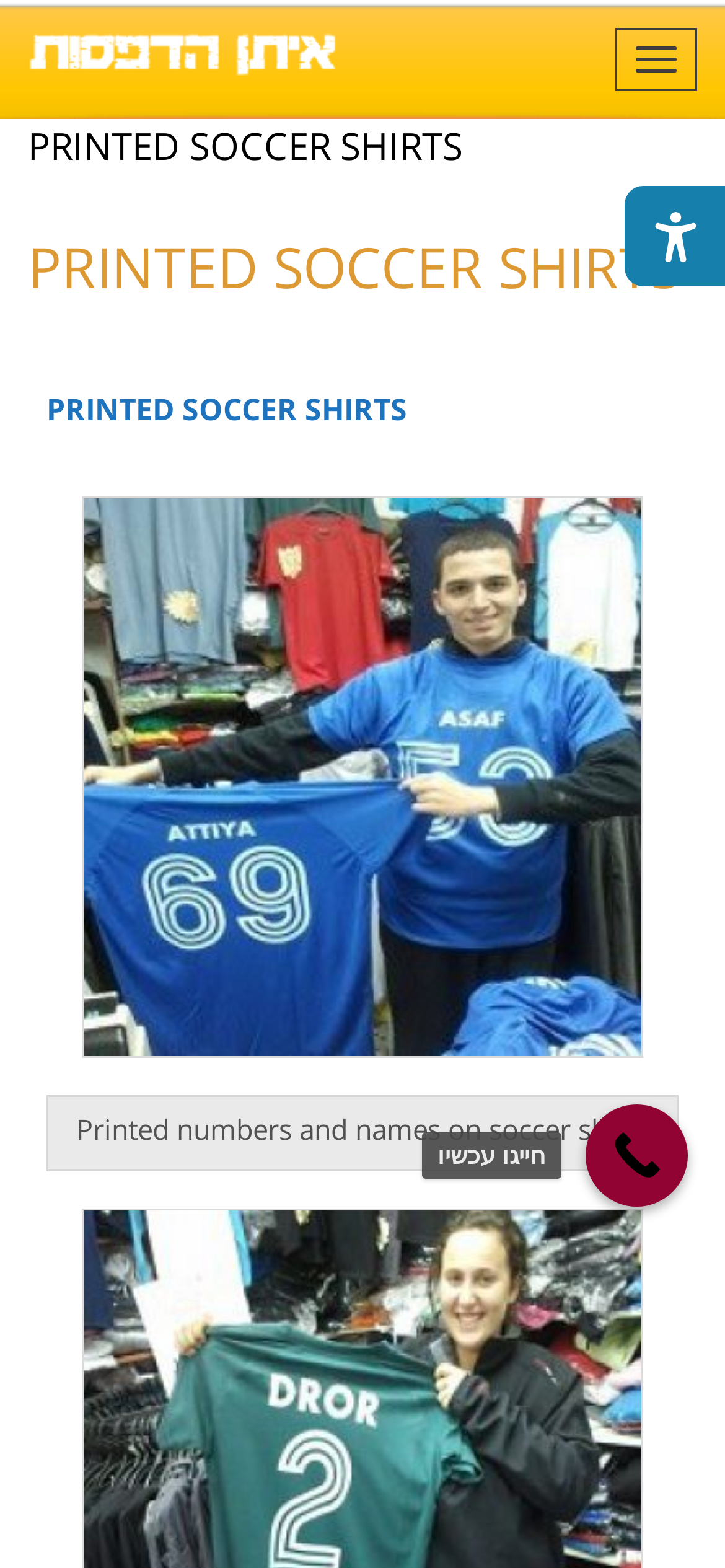What is the language of the webpage?
Look at the screenshot and provide an in-depth answer.

The text elements on the webpage, such as the link element with the bounding box coordinates [0.808, 0.704, 0.949, 0.77] with the text 'חייגו עכשיו', suggest that the language of the webpage is Hebrew.